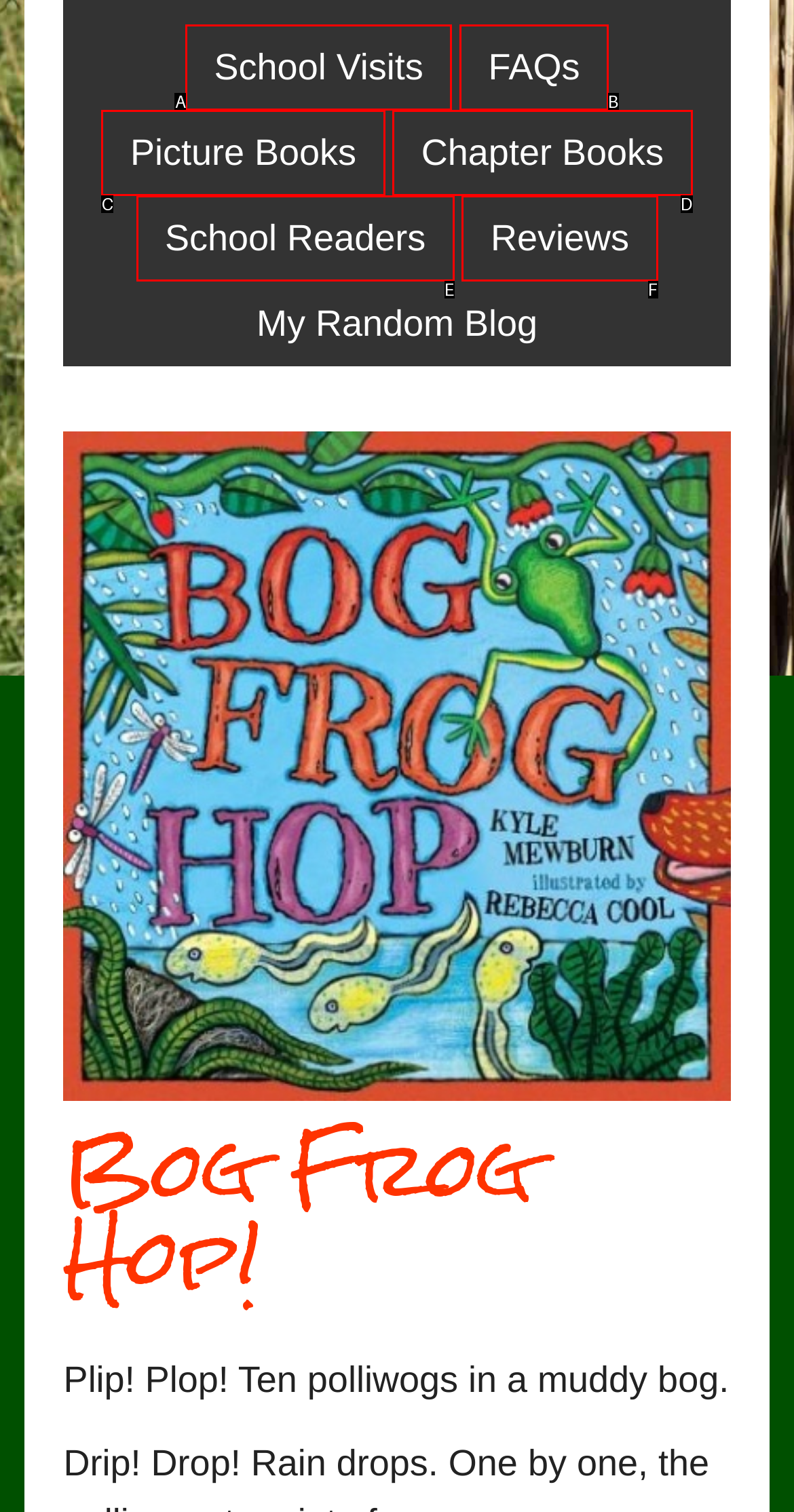From the provided options, pick the HTML element that matches the description: FAQs. Respond with the letter corresponding to your choice.

B